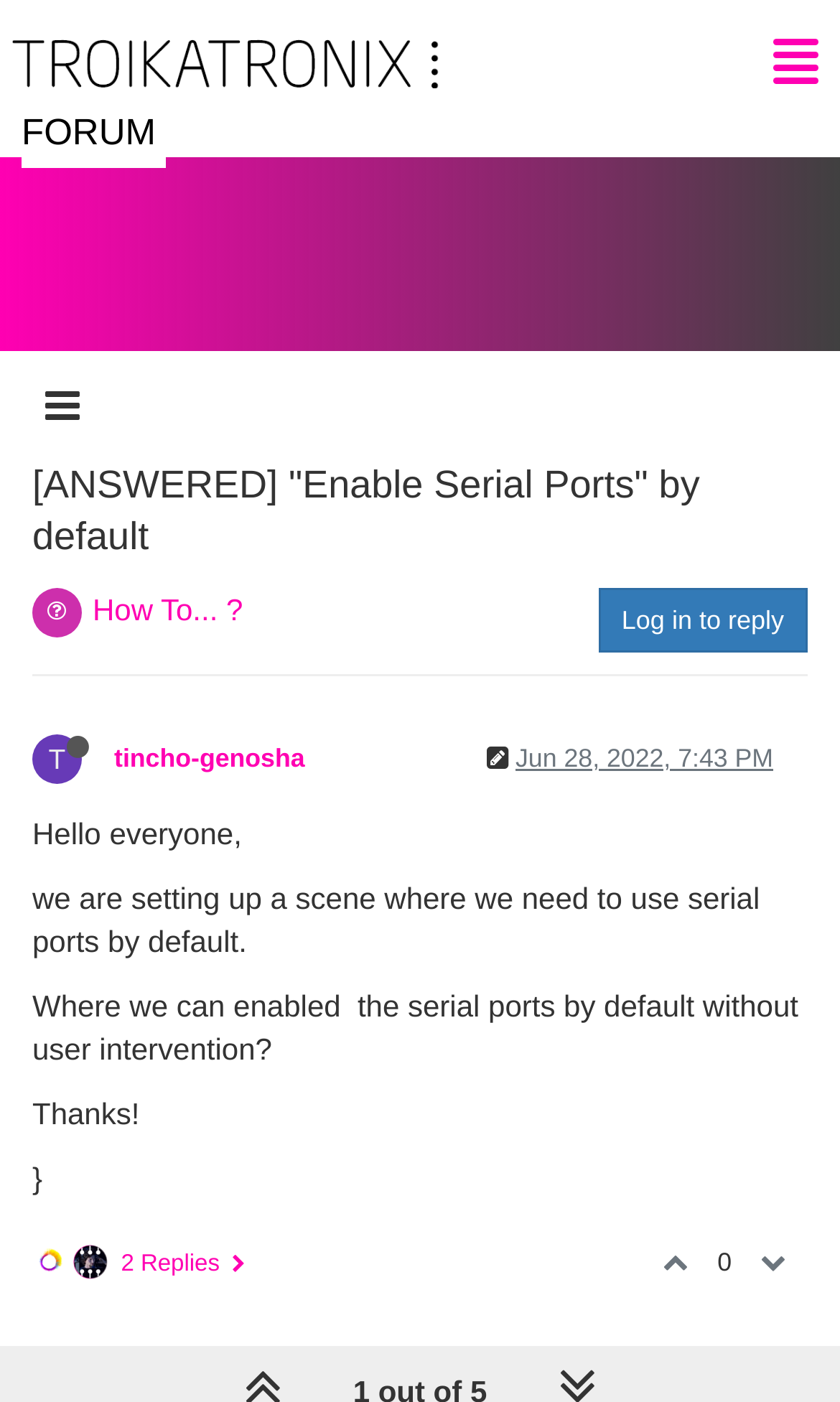Find the bounding box coordinates of the clickable area required to complete the following action: "Check out updates".

None